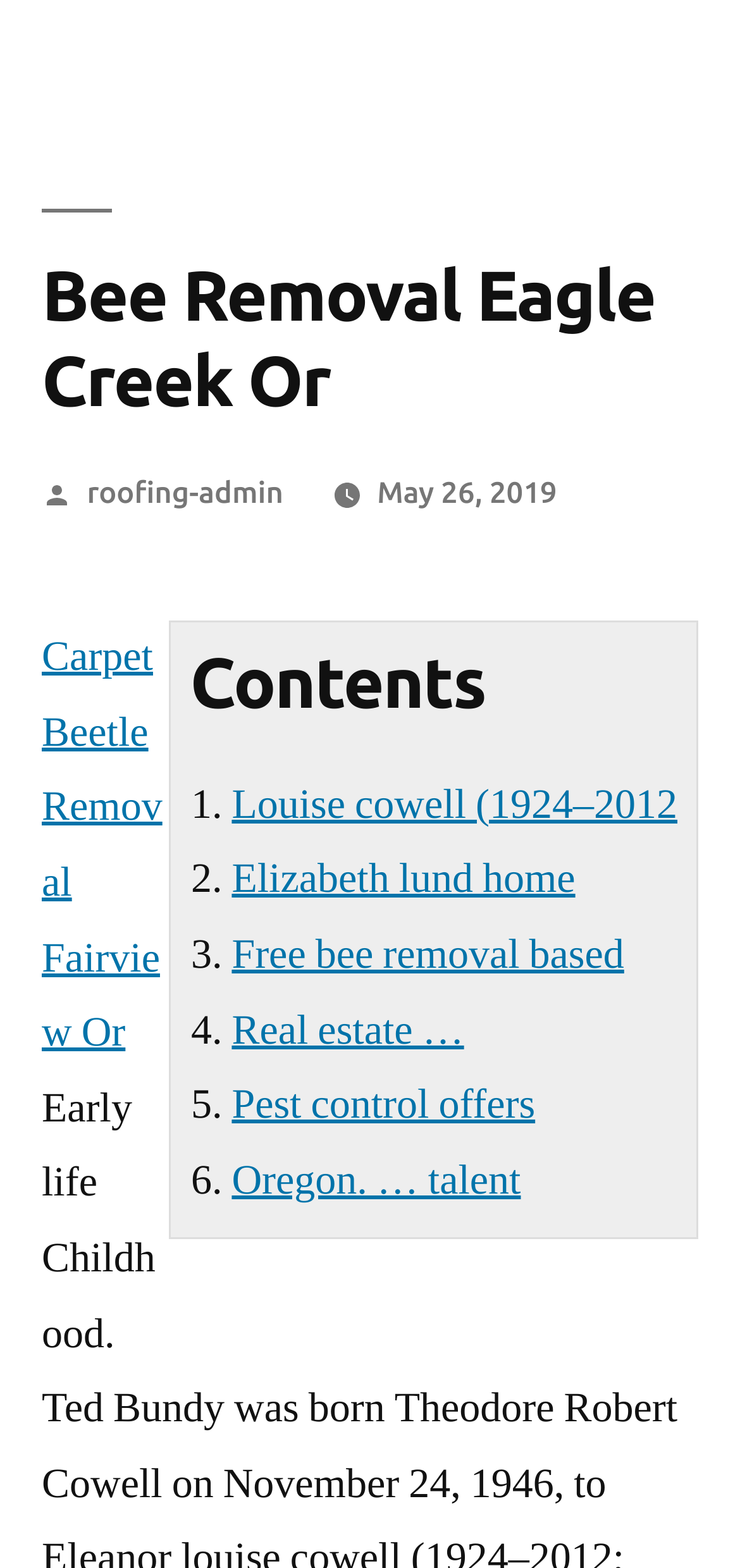Provide a one-word or brief phrase answer to the question:
Is there a link to a real estate topic?

Yes